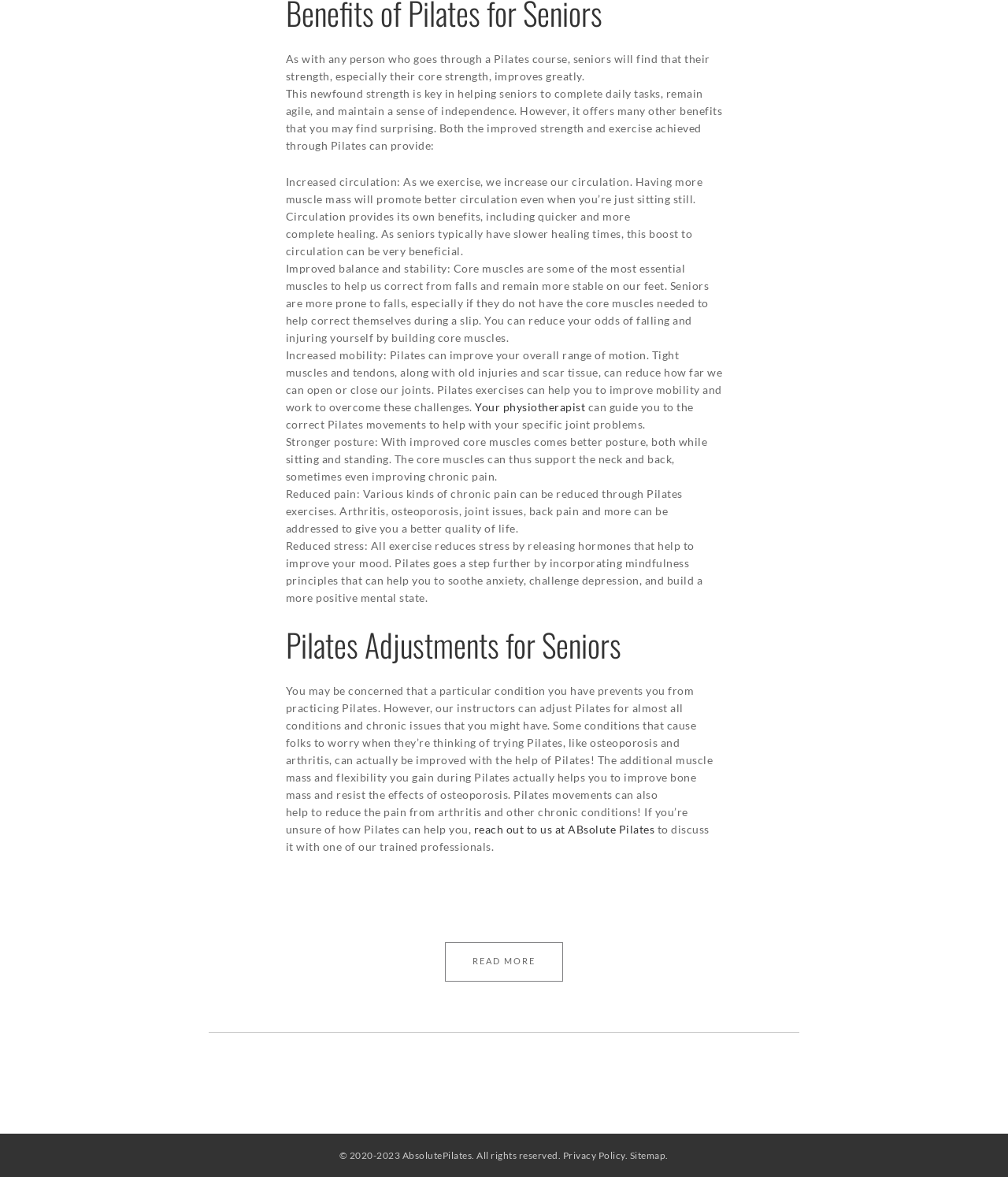Give a short answer to this question using one word or a phrase:
What is the purpose of Pilates exercises for seniors?

Improve daily life